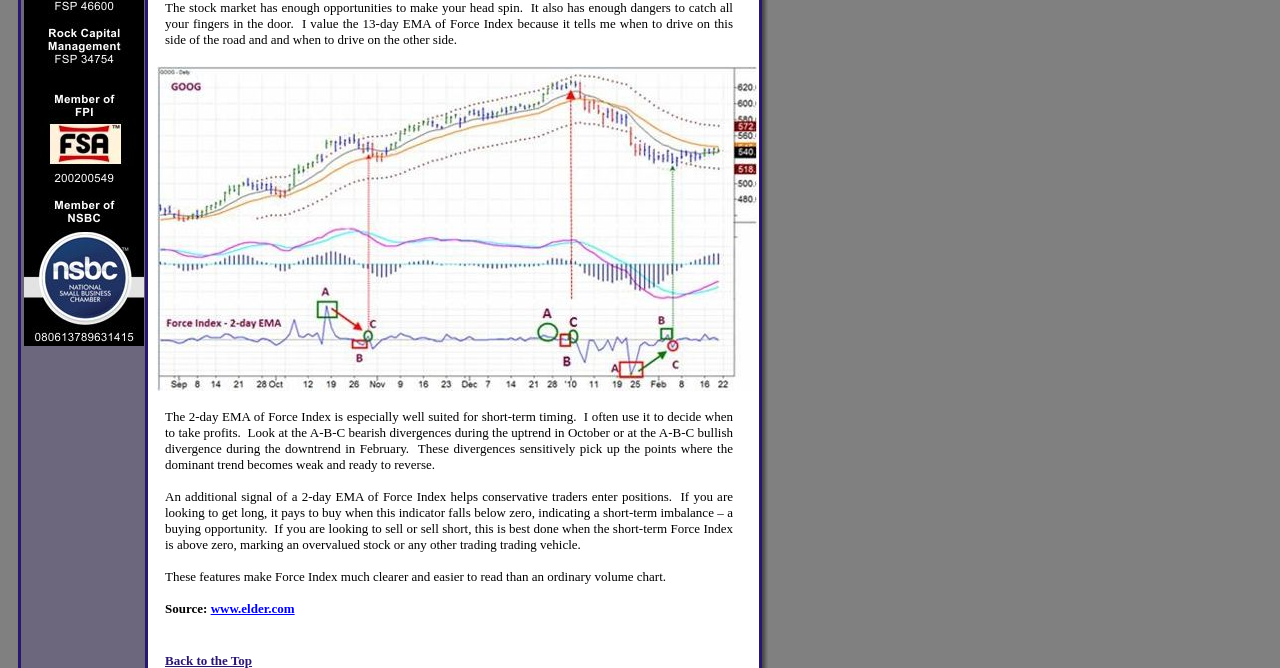Using the given element description, provide the bounding box coordinates (top-left x, top-left y, bottom-right x, bottom-right y) for the corresponding UI element in the screenshot: Back to the Top

[0.129, 0.977, 0.197, 0.999]